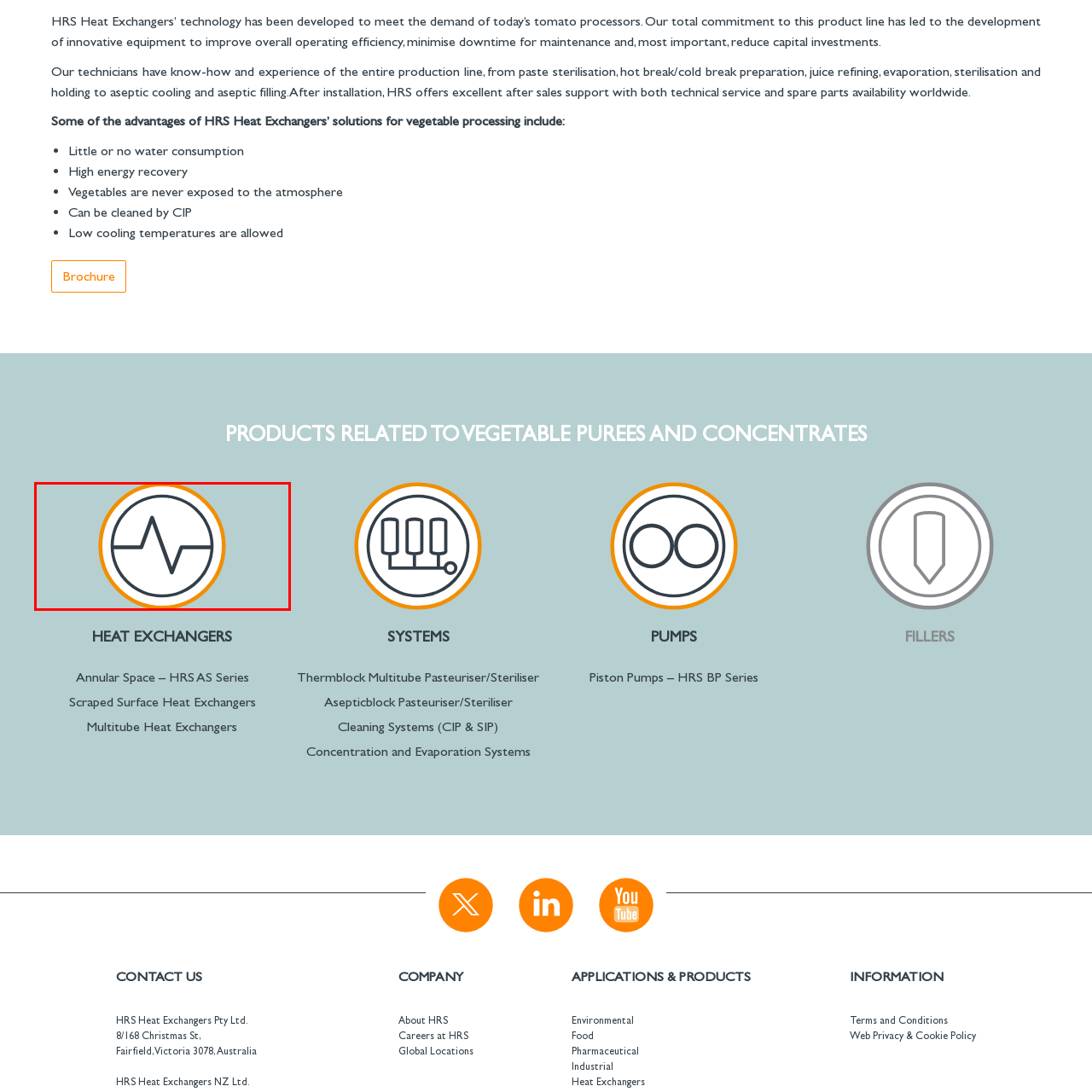What is the theme of the composition?
Focus on the content inside the red bounding box and offer a detailed explanation.

The caption suggests that the composition is related to 'health, monitoring, and technology', which implies that the overall theme of the composition is the intersection of health and technology.